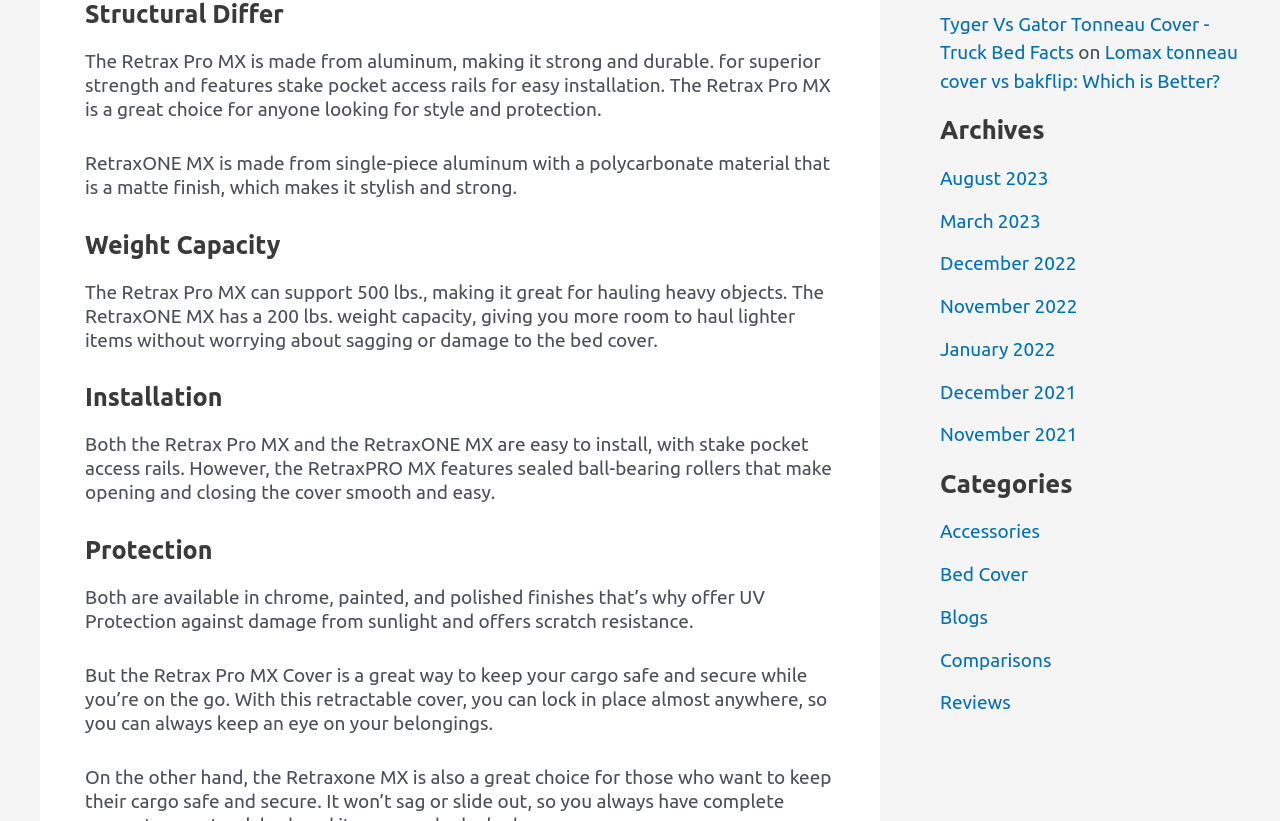What is the category of the article 'Tyger Vs Gator Tonneau Cover - Truck Bed Facts'?
Please provide a detailed answer to the question.

The answer can be found in the footer section where the article 'Tyger Vs Gator Tonneau Cover - Truck Bed Facts' is listed under the category 'Comparisons'.